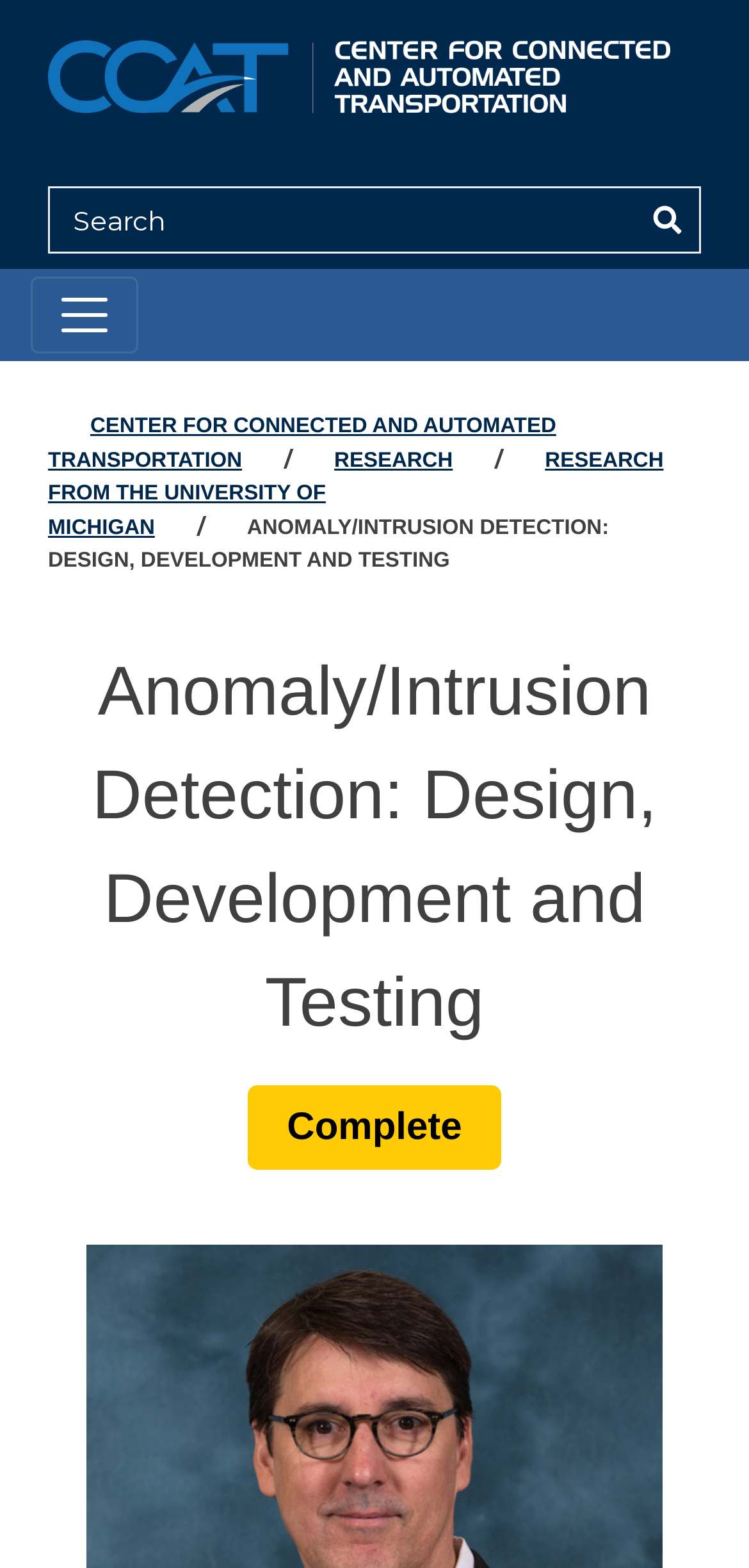What is the logo on the top left?
Using the image, answer in one word or phrase.

CCAT logo